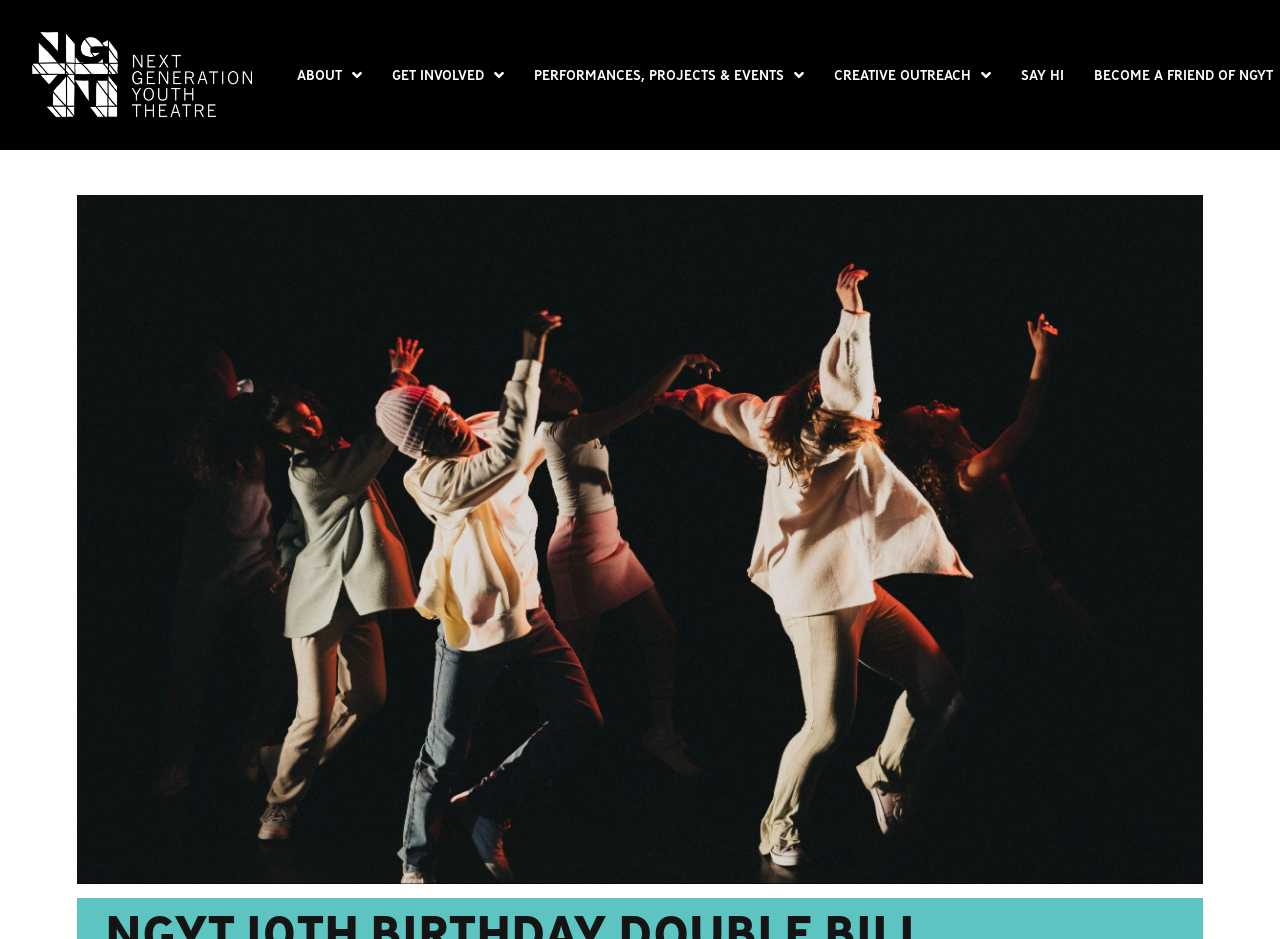Please extract the title of the webpage.

NGYT 10TH BIRTHDAY DOUBLE BILL